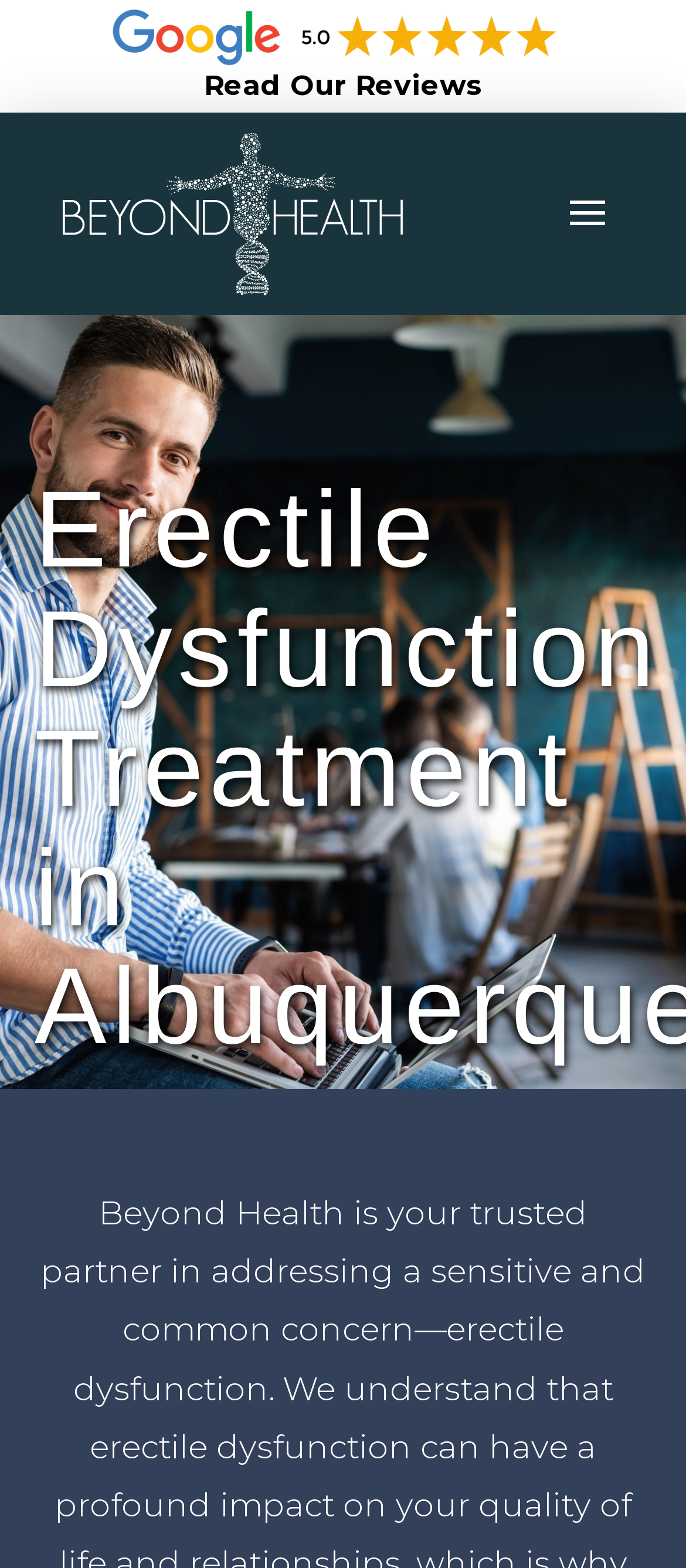Locate the bounding box of the UI element based on this description: "aria-label="Toggle Modal Content"". Provide four float numbers between 0 and 1 as [left, top, right, bottom].

[0.795, 0.109, 0.918, 0.163]